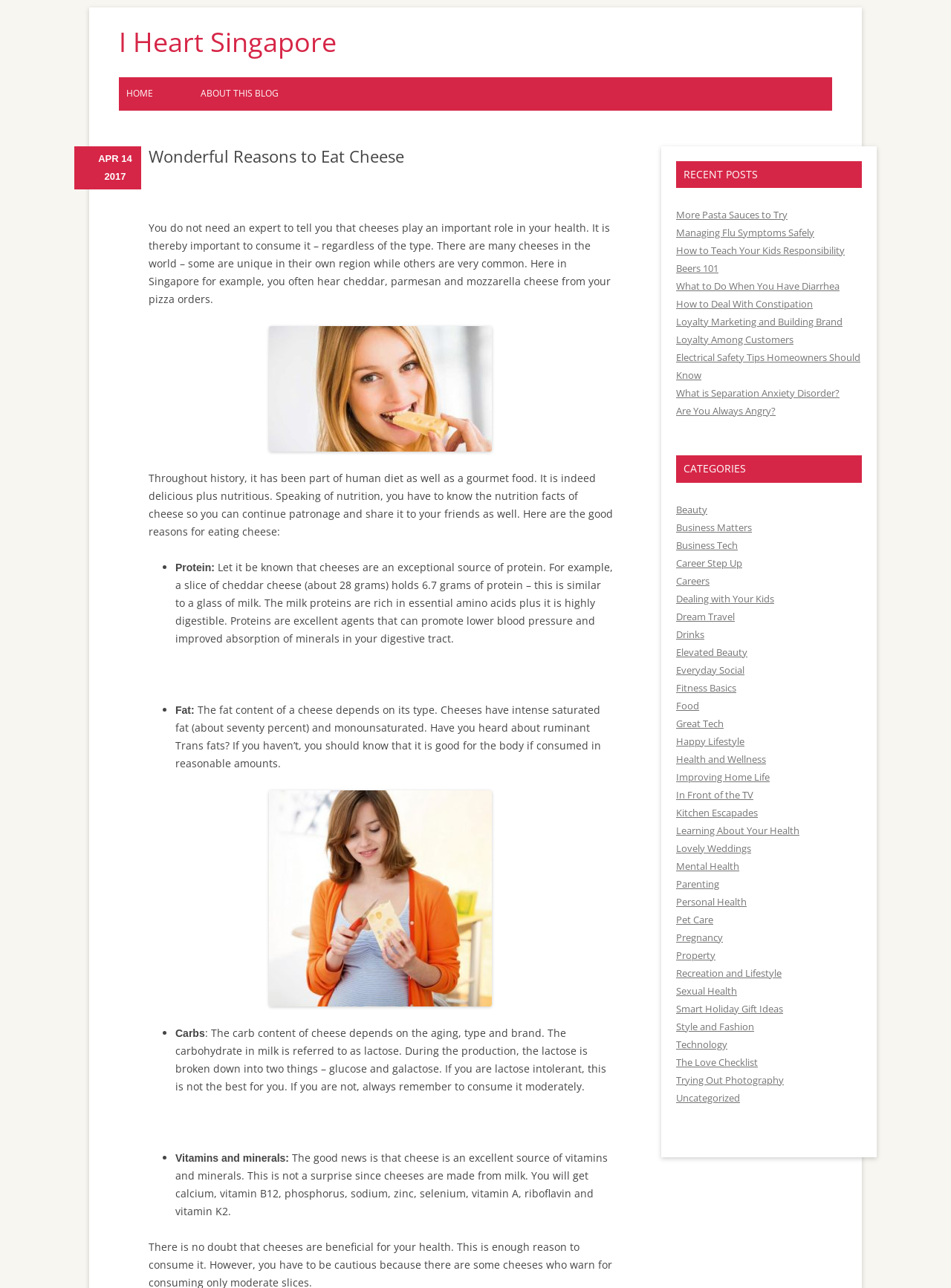Find the bounding box coordinates for the area that should be clicked to accomplish the instruction: "Click on the 'HOME' link".

[0.125, 0.06, 0.169, 0.086]